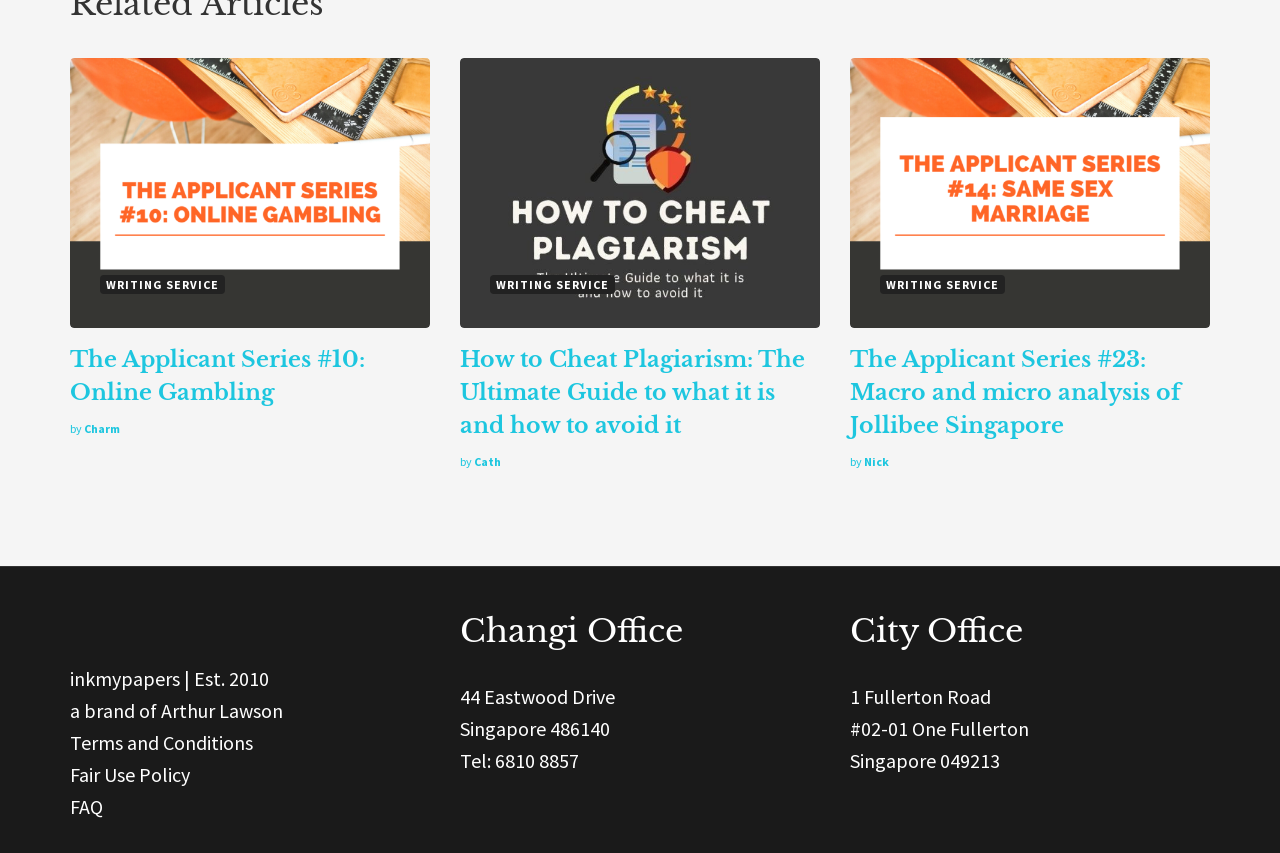Based on the provided description, "parent_node: WRITING SERVICE", find the bounding box of the corresponding UI element in the screenshot.

[0.055, 0.068, 0.336, 0.385]